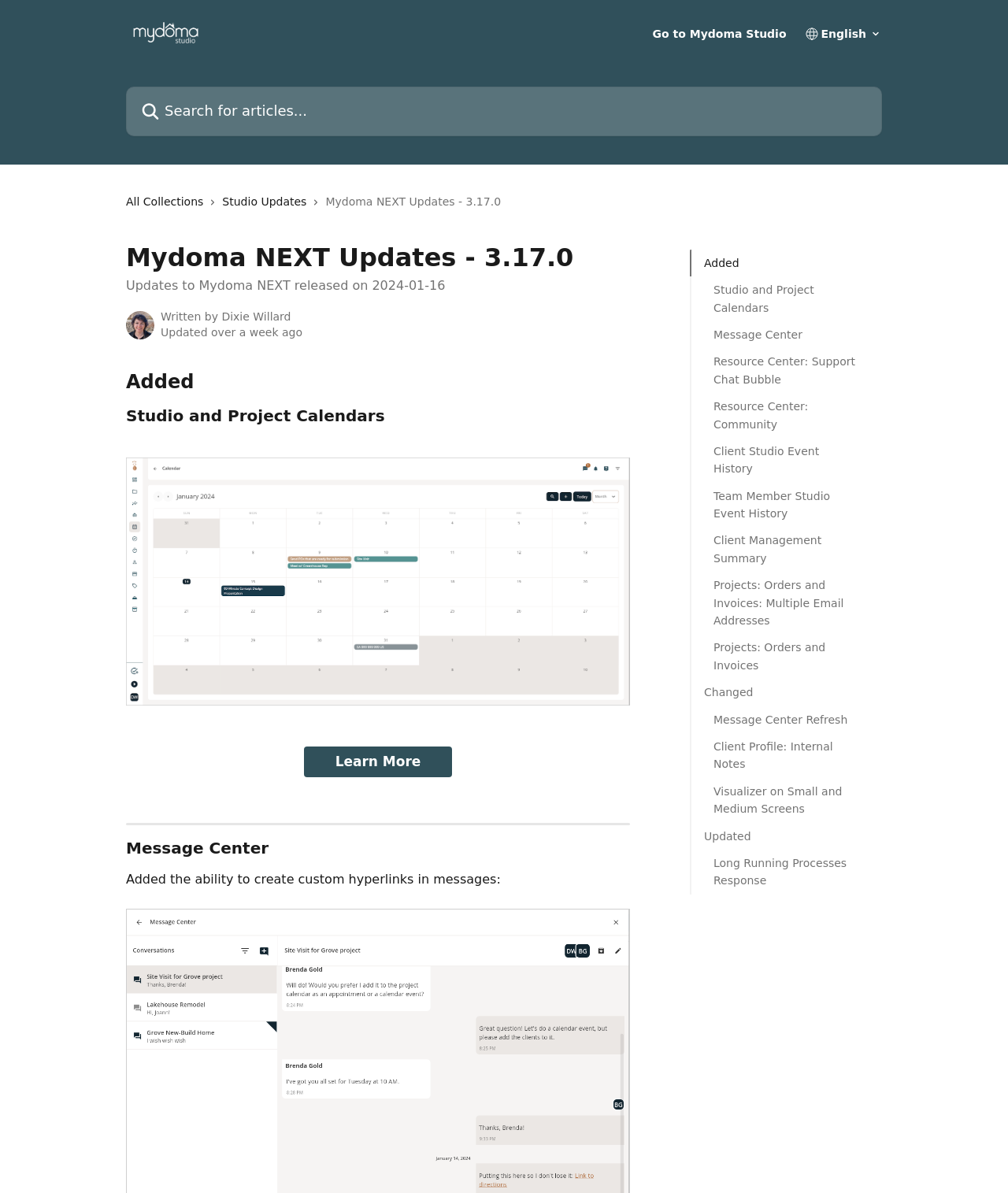Specify the bounding box coordinates of the area to click in order to follow the given instruction: "View Studio and Project Calendars."

[0.708, 0.236, 0.853, 0.265]